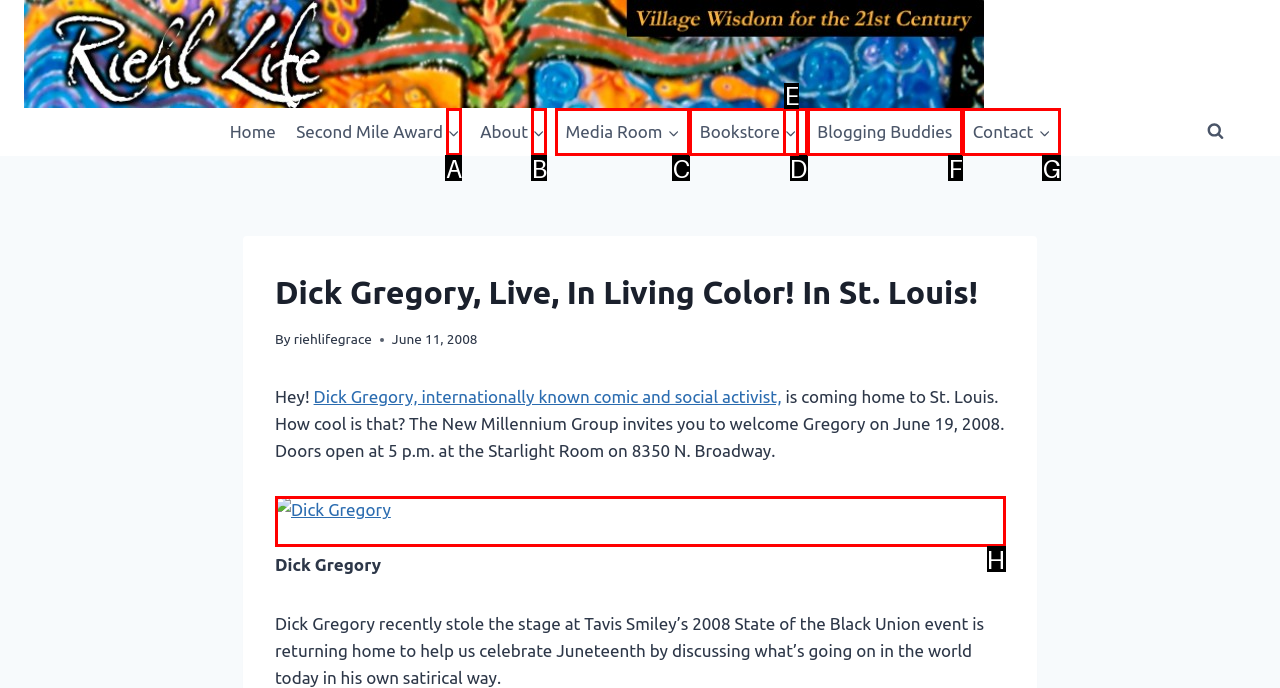Determine the option that aligns with this description: parent_node: Dick Gregory title="Dick Gregory"
Reply with the option's letter directly.

H